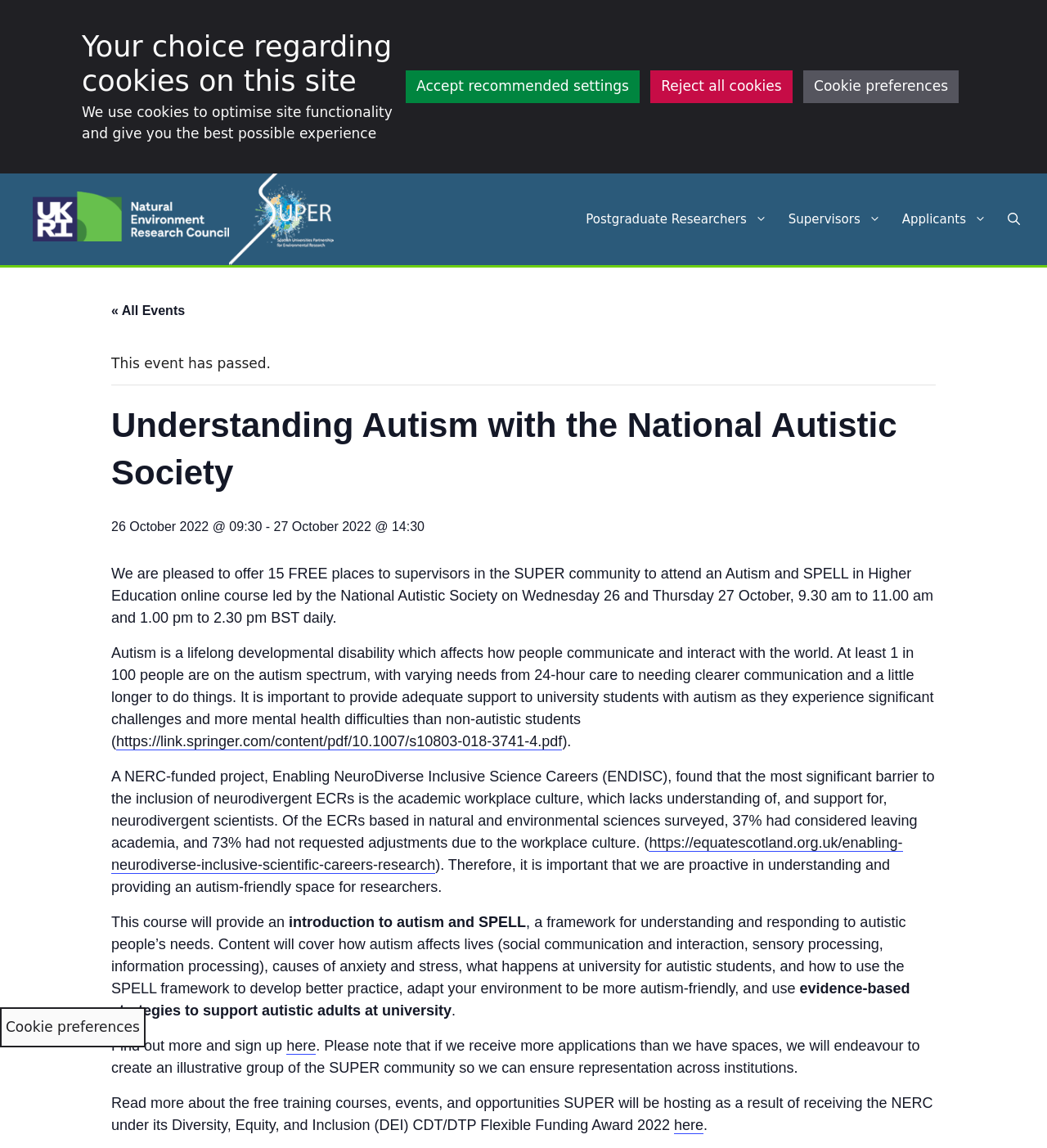What is the duration of the online course?
Using the image as a reference, give a one-word or short phrase answer.

2 days